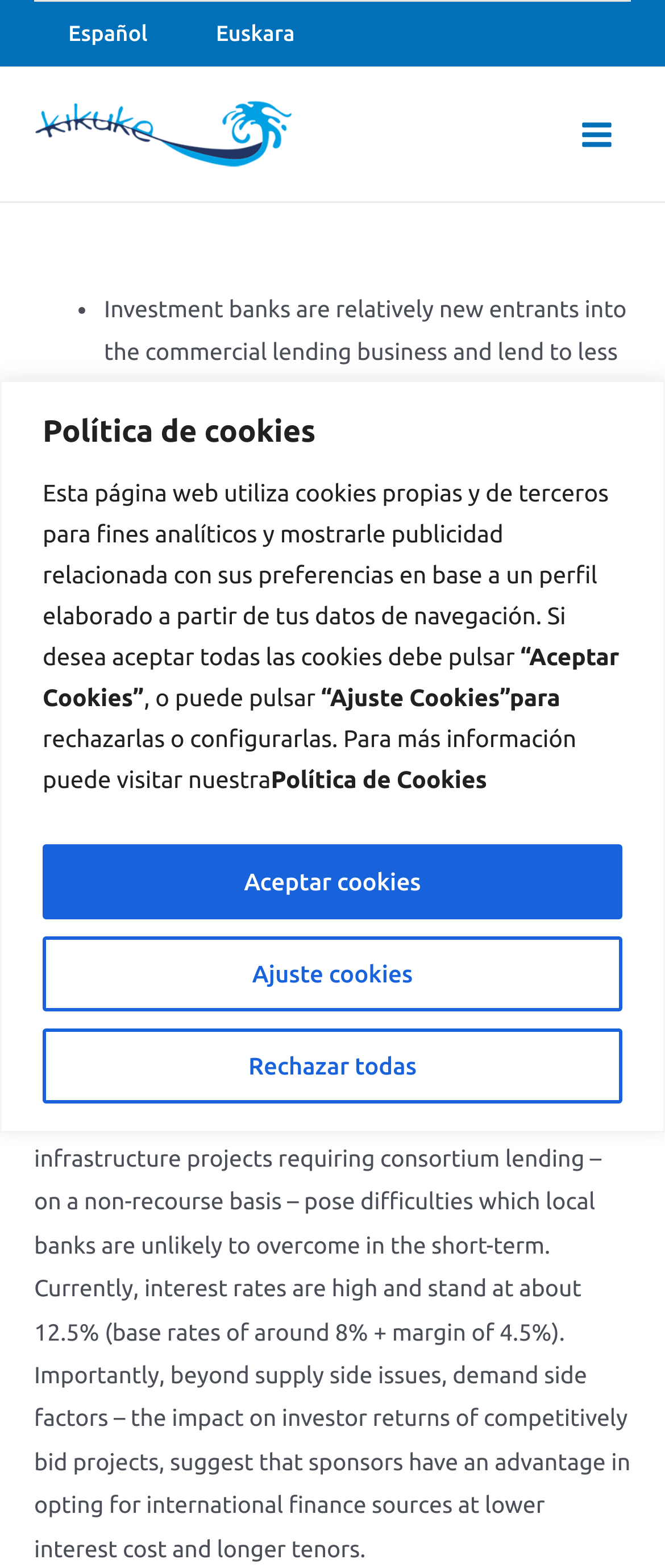Find the bounding box of the element with the following description: "Rechazar todas". The coordinates must be four float numbers between 0 and 1, formatted as [left, top, right, bottom].

[0.064, 0.655, 0.936, 0.703]